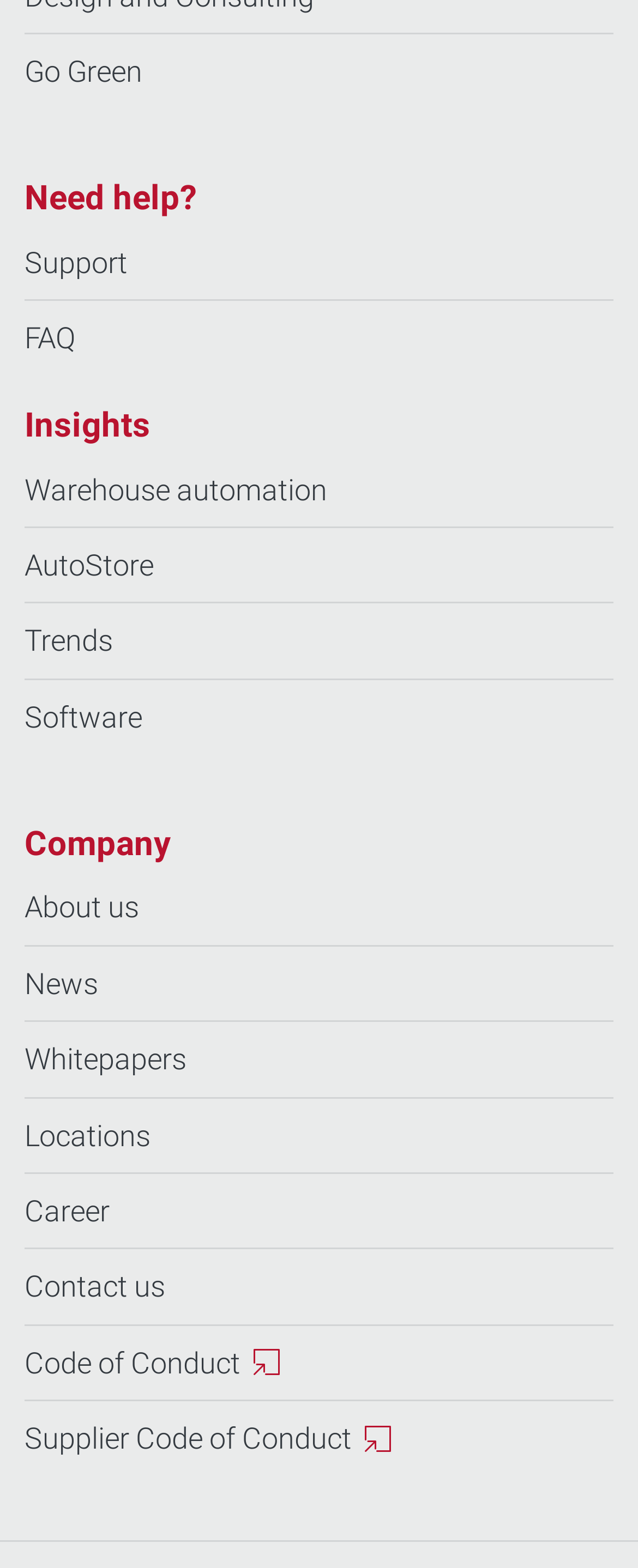How many categories of links are there on the webpage? Observe the screenshot and provide a one-word or short phrase answer.

2